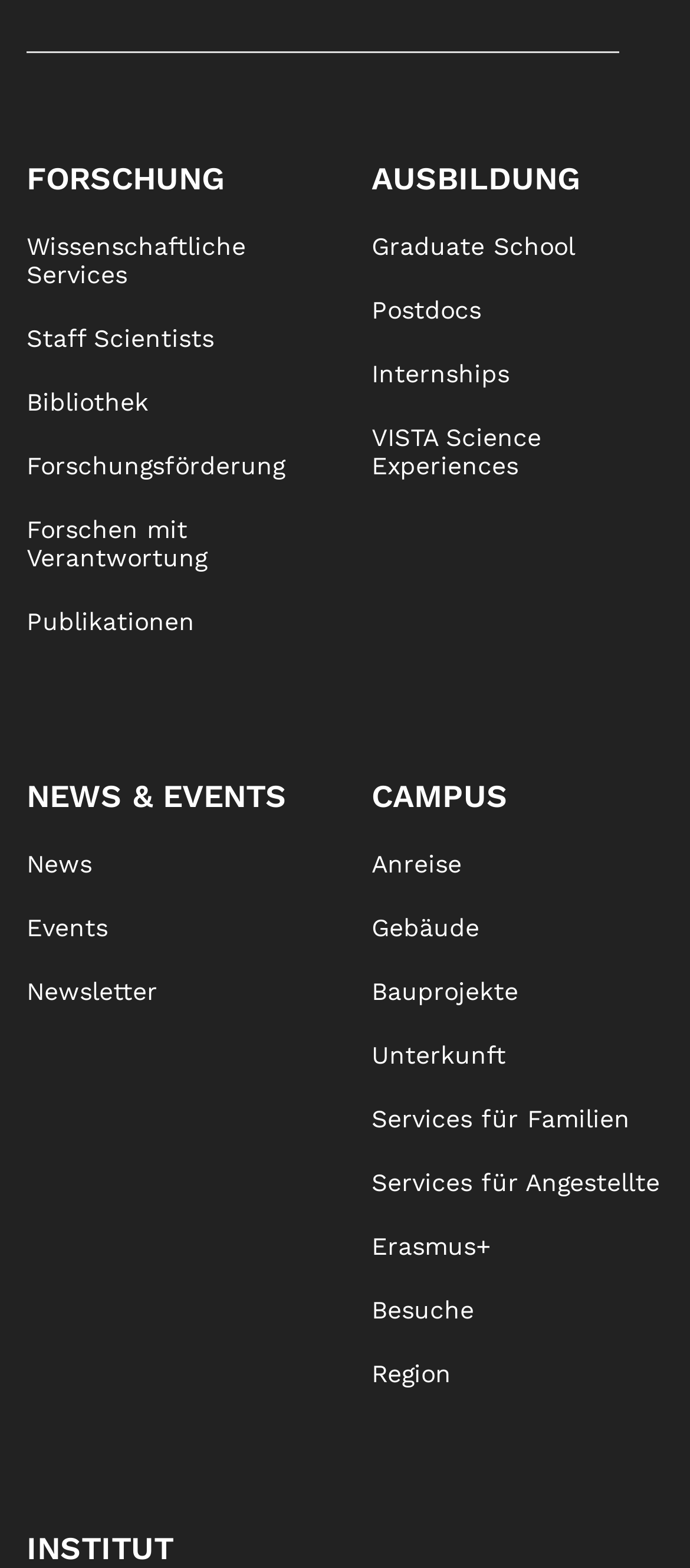Locate the bounding box coordinates of the element to click to perform the following action: 'Click on Forschung'. The coordinates should be given as four float values between 0 and 1, in the form of [left, top, right, bottom].

[0.038, 0.101, 0.326, 0.125]